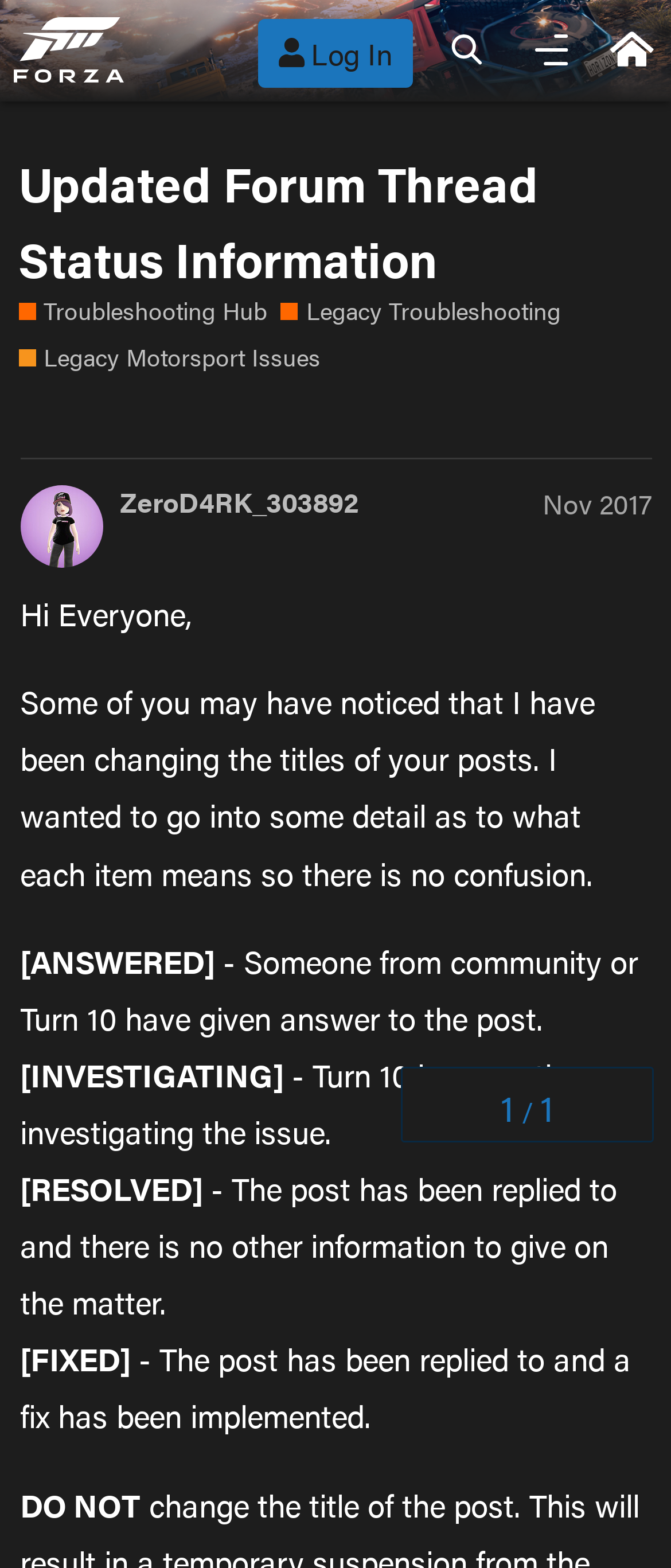Answer the question in a single word or phrase:
What is the category for discussing workarounds for legacy Motorsport titles?

Legacy Motorsport Issues